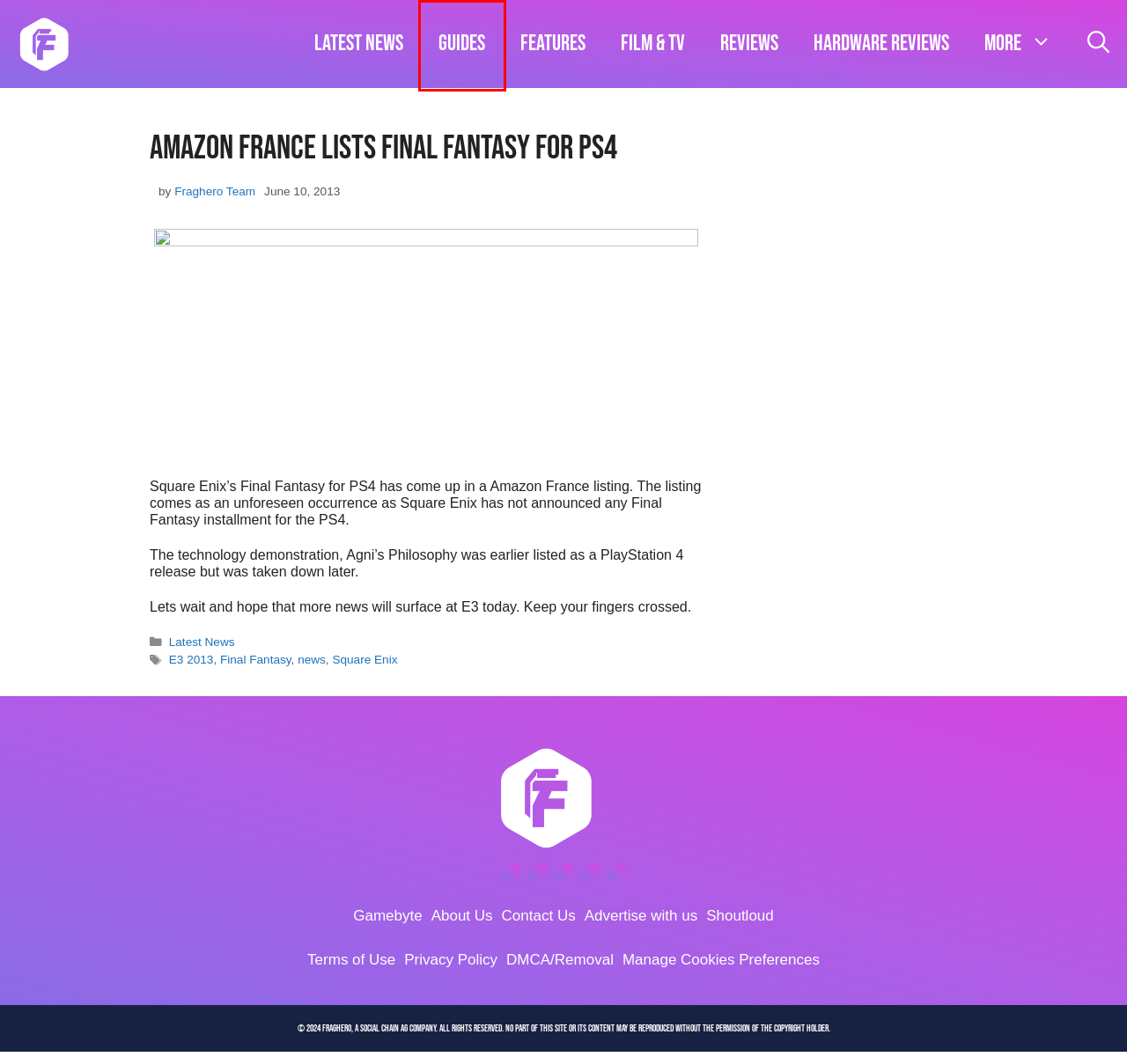Review the screenshot of a webpage containing a red bounding box around an element. Select the description that best matches the new webpage after clicking the highlighted element. The options are:
A. Terms of Use
B. About Us
C. Reviews Archive - FragHero
D. Film & TV
E. Guides
F. Contact Us
G. Fraghero Team, Author at FragHero
H. Privacy Policy

E